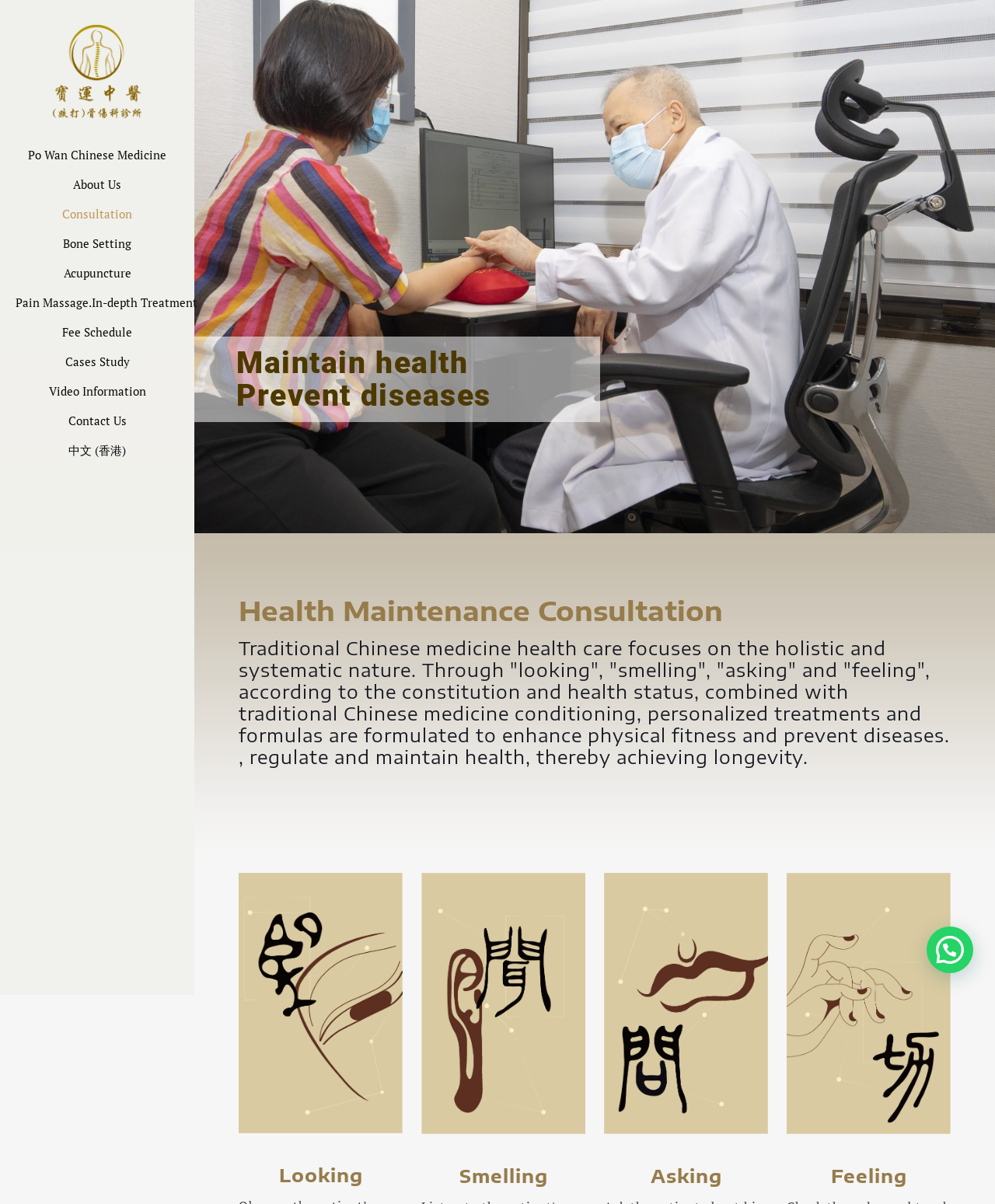Please locate the bounding box coordinates for the element that should be clicked to achieve the following instruction: "Click the logo". Ensure the coordinates are given as four float numbers between 0 and 1, i.e., [left, top, right, bottom].

[0.053, 0.021, 0.142, 0.098]